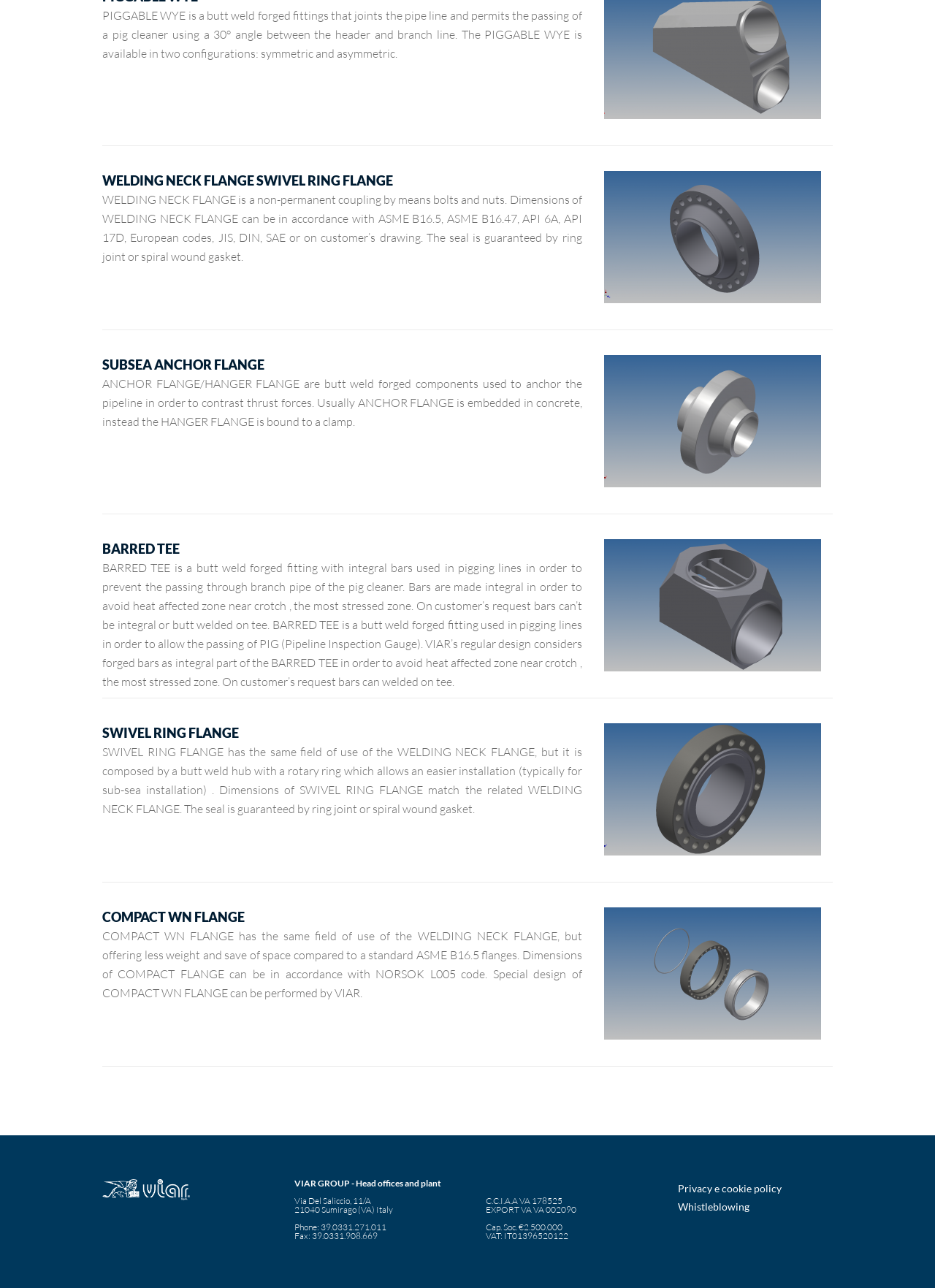Where is VIAR GROUP's head office located?
Please give a detailed answer to the question using the information shown in the image.

The webpage provides the address of VIAR GROUP's head office, which is located at Via Del Saliccio, 11/A, 21040 Sumirago (VA) Italy.